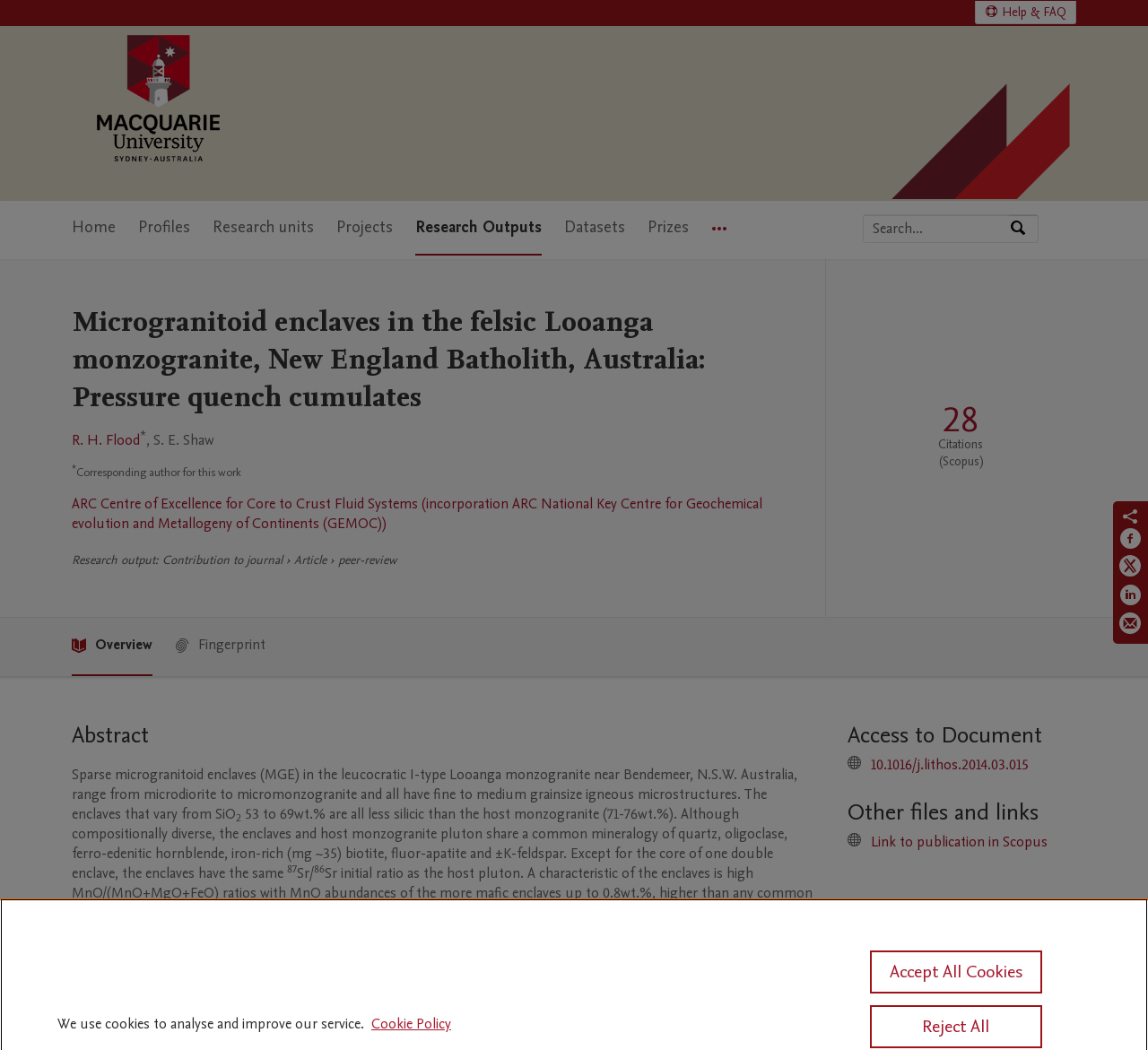Please find the bounding box for the UI component described as follows: "Profiles".

[0.12, 0.191, 0.166, 0.243]